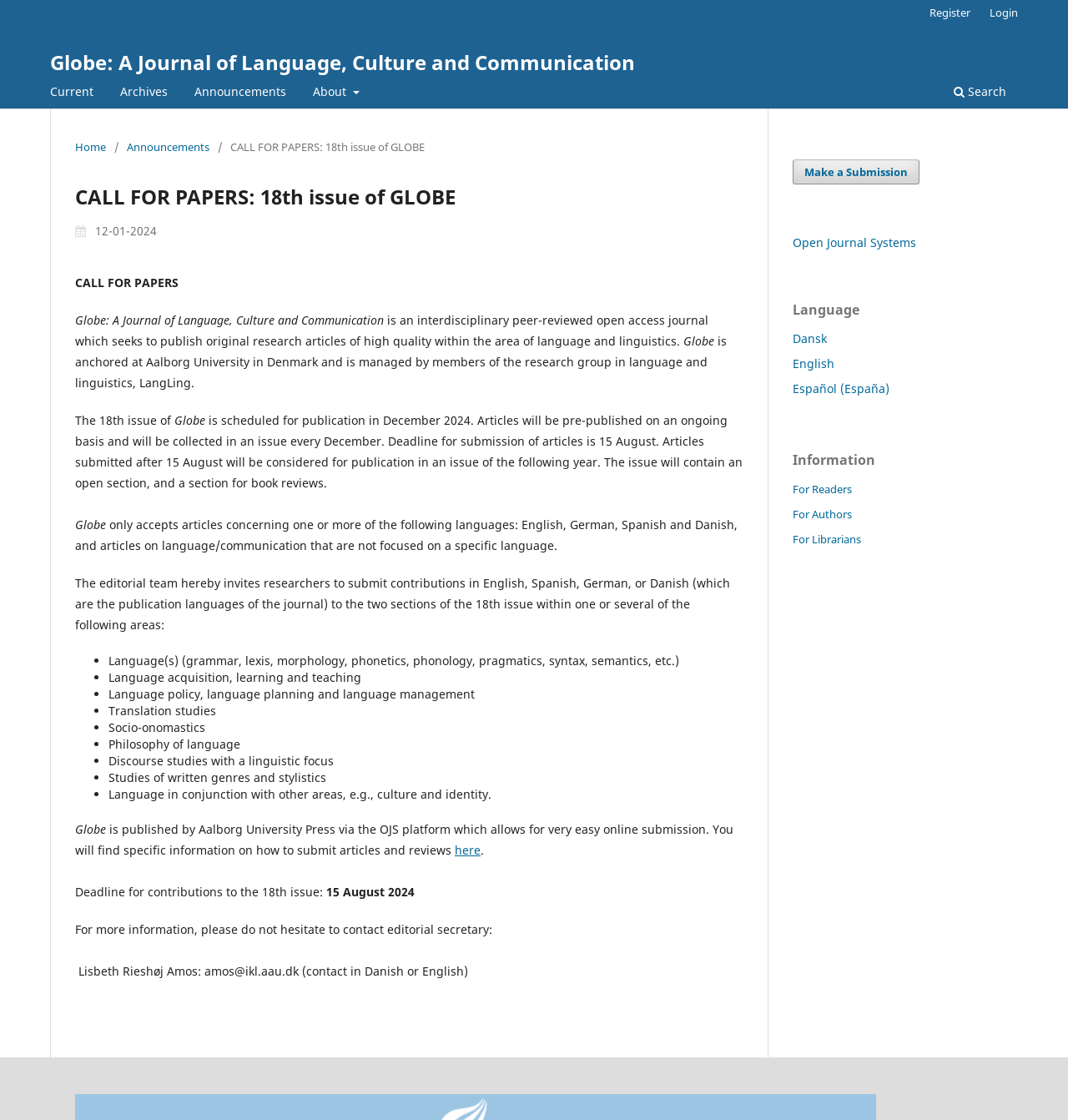Please extract the title of the webpage.

CALL FOR PAPERS: 18th issue of GLOBE